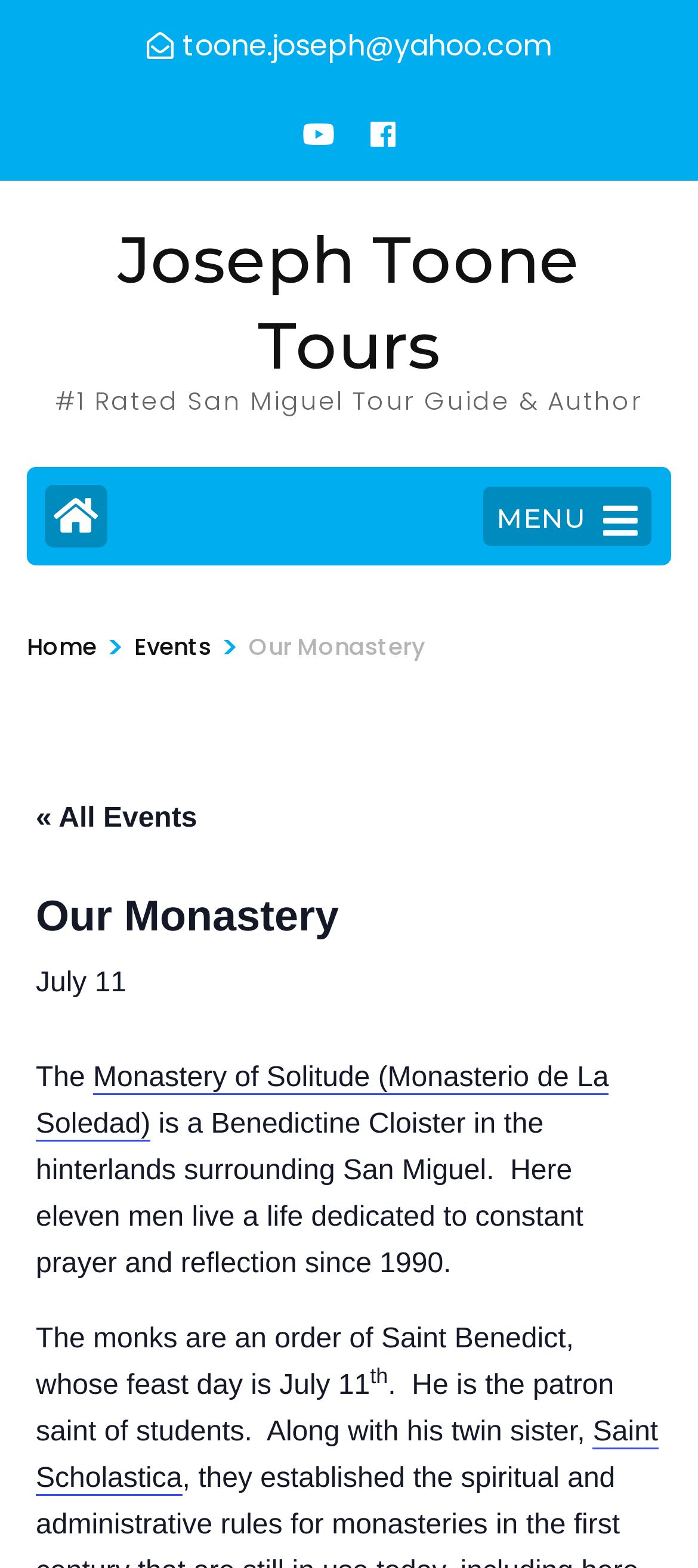Point out the bounding box coordinates of the section to click in order to follow this instruction: "Contact Joseph Toone via email".

[0.21, 0.0, 0.79, 0.058]